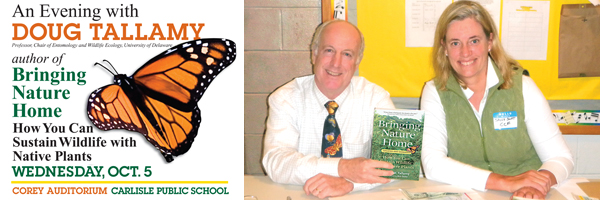Give a concise answer of one word or phrase to the question: 
Where will the event take place?

Corey Auditorium at Carlisle Public School